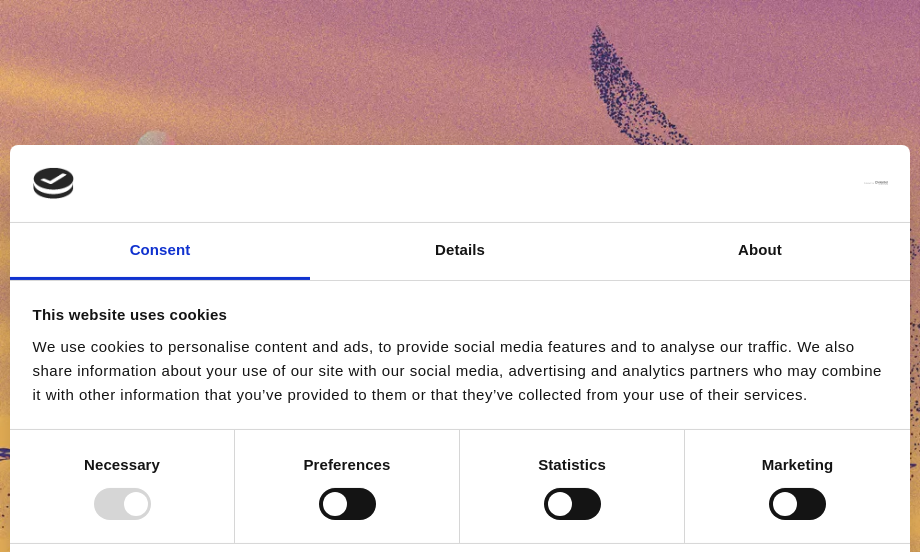How many options are available for cookie usage settings?
Relying on the image, give a concise answer in one word or a brief phrase.

4